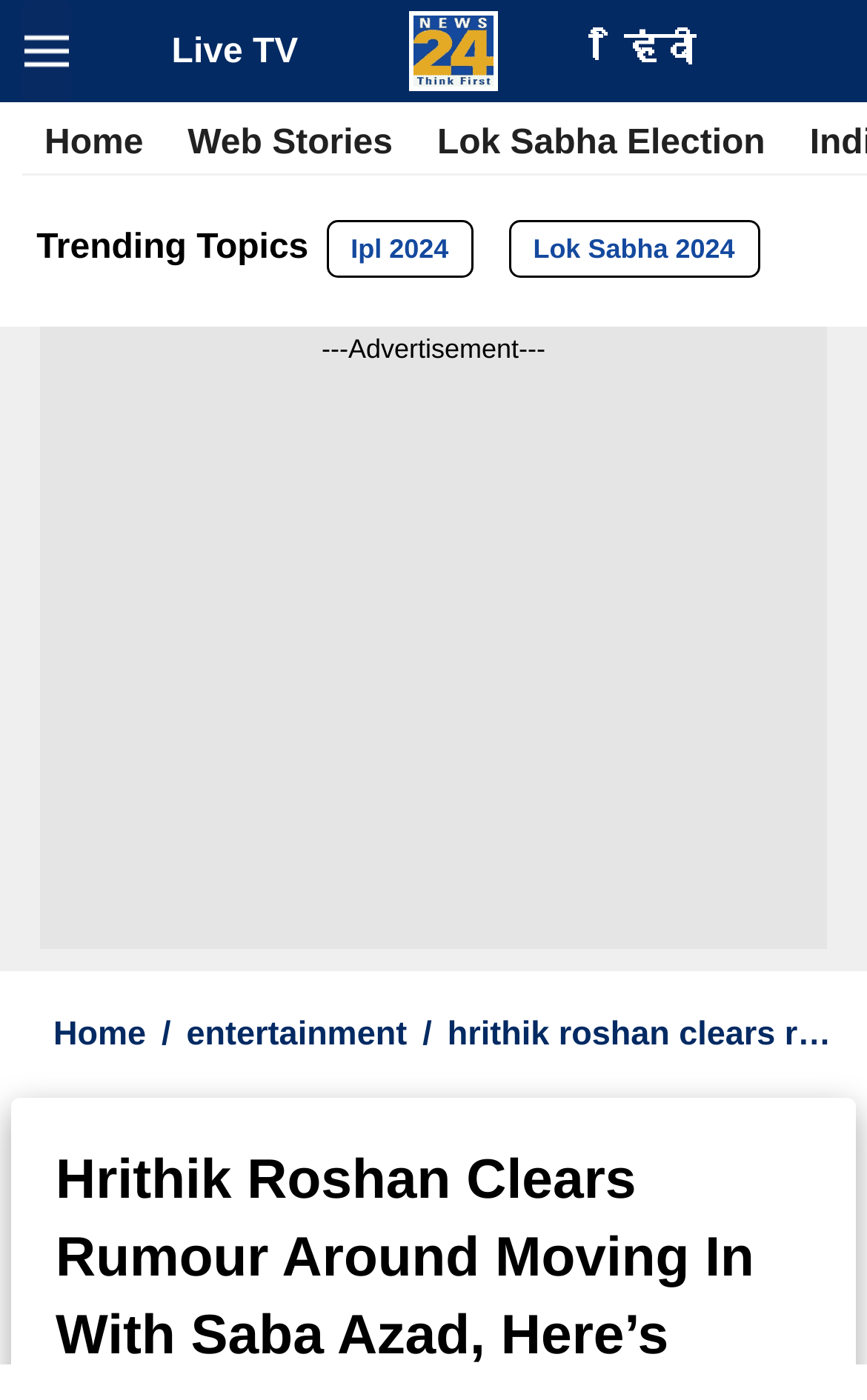Please give a succinct answer using a single word or phrase:
What is the language option available?

Hindi